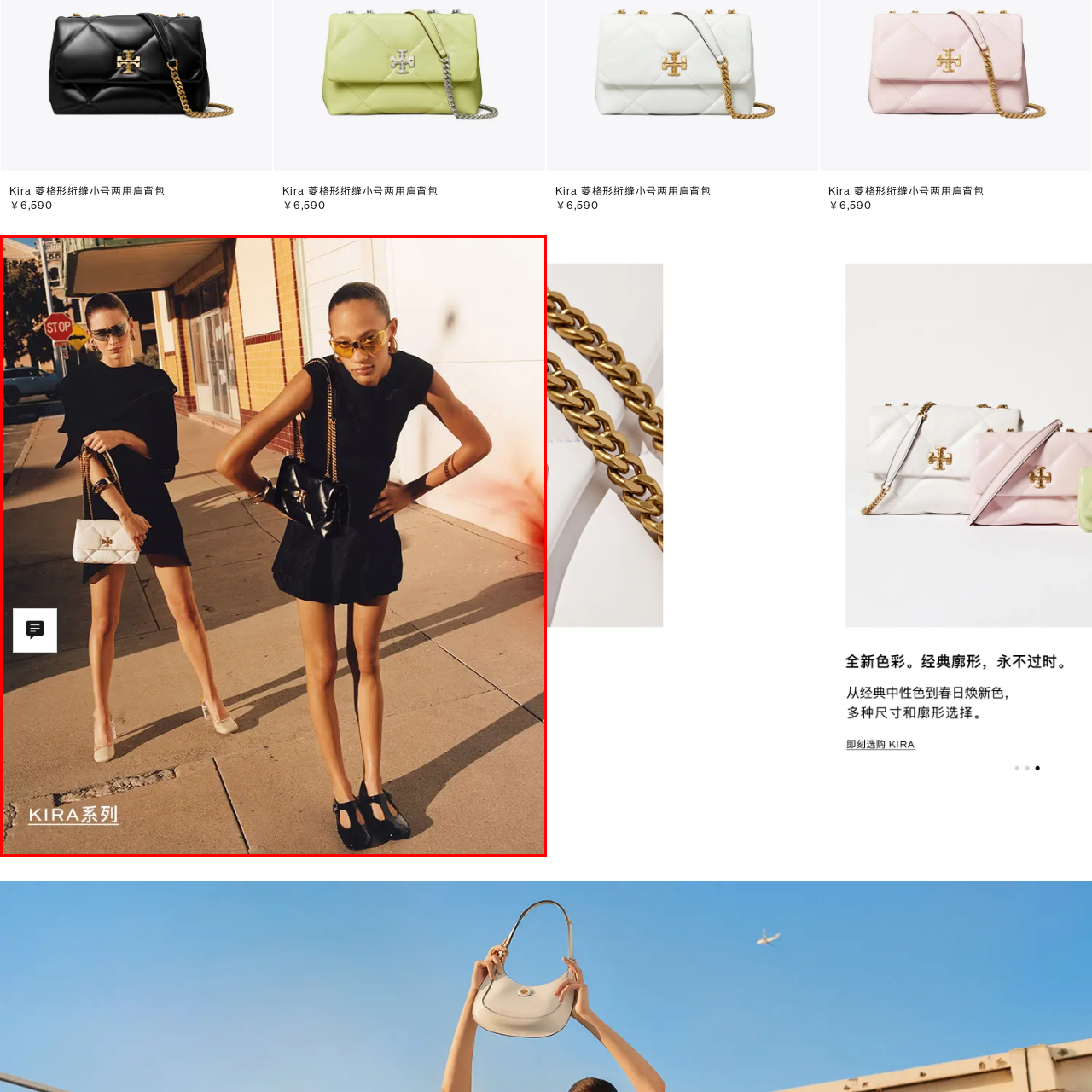Check the area bordered by the red box and provide a single word or phrase as the answer to the question: What is the color of the second model's sunglasses?

yellow-tinted